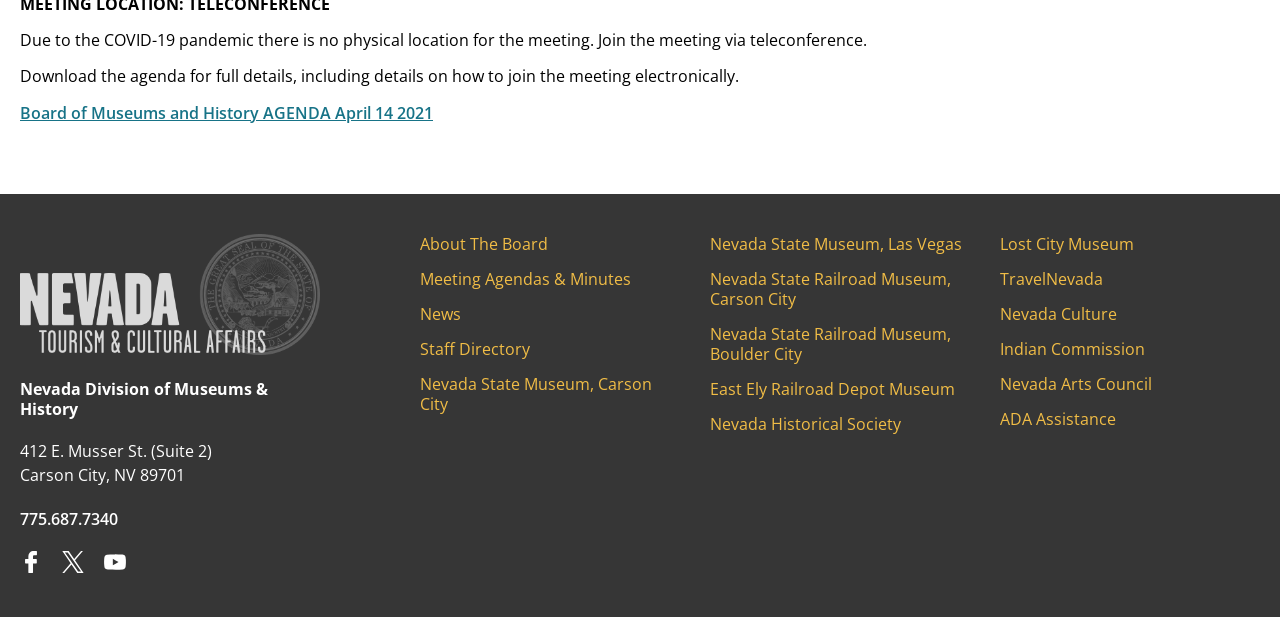Return the bounding box coordinates of the UI element that corresponds to this description: "Meeting Agendas & Minutes". The coordinates must be given as four float numbers in the range of 0 and 1, [left, top, right, bottom].

[0.328, 0.419, 0.493, 0.454]